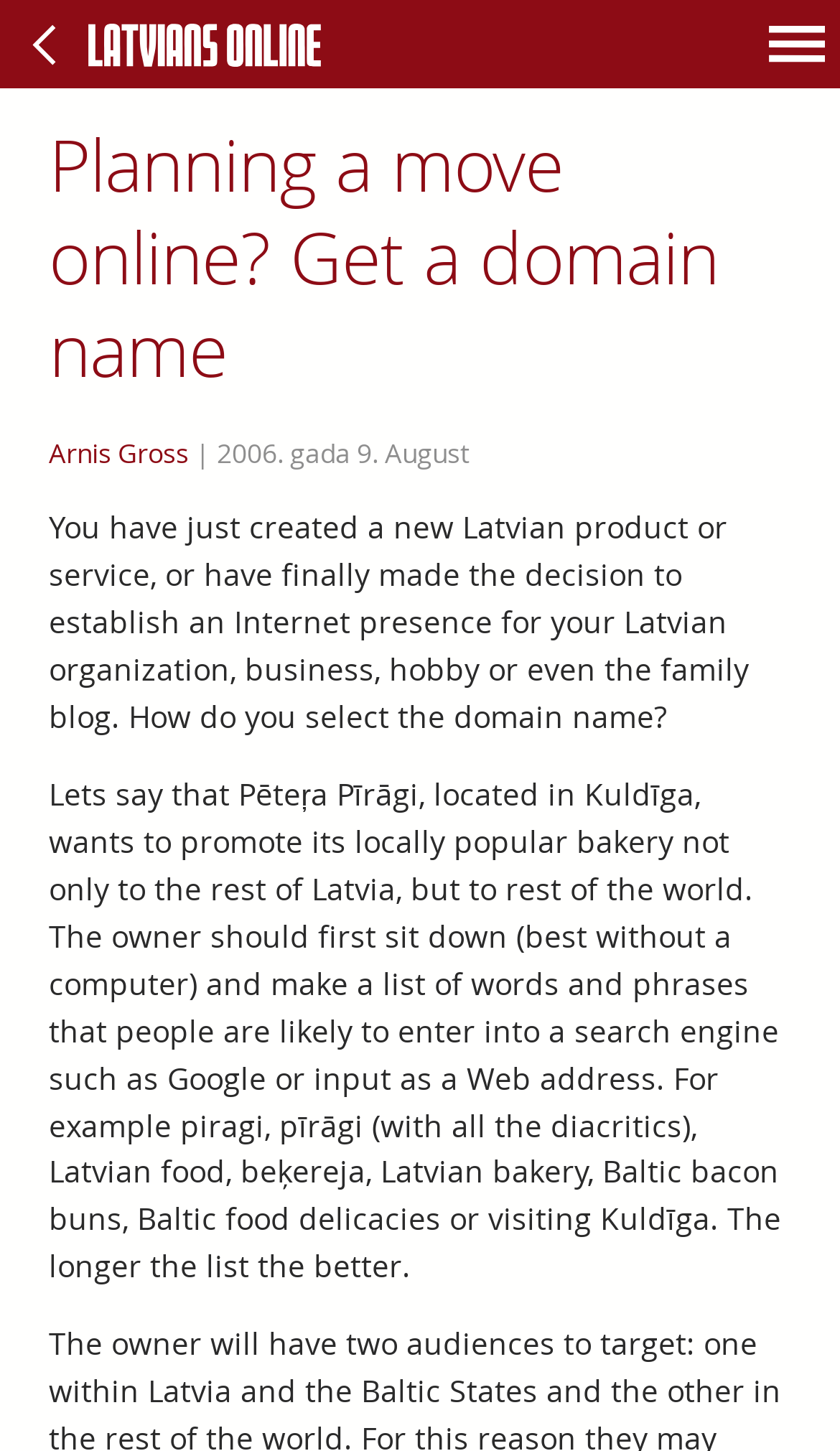Explain in detail what is displayed on the webpage.

The webpage appears to be a guide for Latvian individuals or organizations looking to establish an online presence. At the top left corner, there are two instances of the "Latvians Online" logo, which are links. To the right of these logos, there is a "Menu" heading with an accompanying image. Below the logos, there is a header section that spans almost the entire width of the page. Within this section, there is a main heading that reads "Planning a move online? Get a domain name" and a subheading with the author's name, "Arnis Gross", followed by a separator and a timestamp indicating the date "2006. gada 9. August".

The main content of the page is divided into two paragraphs. The first paragraph explains the importance of selecting a suitable domain name for a Latvian product or service, while the second paragraph provides an example of how a bakery in Kuldīga, Latvia, can promote its business online by brainstorming relevant keywords and phrases that people might use to search for it.

At the bottom right corner of the page, there is an image with the text "To top", which likely serves as a link to return to the top of the page.